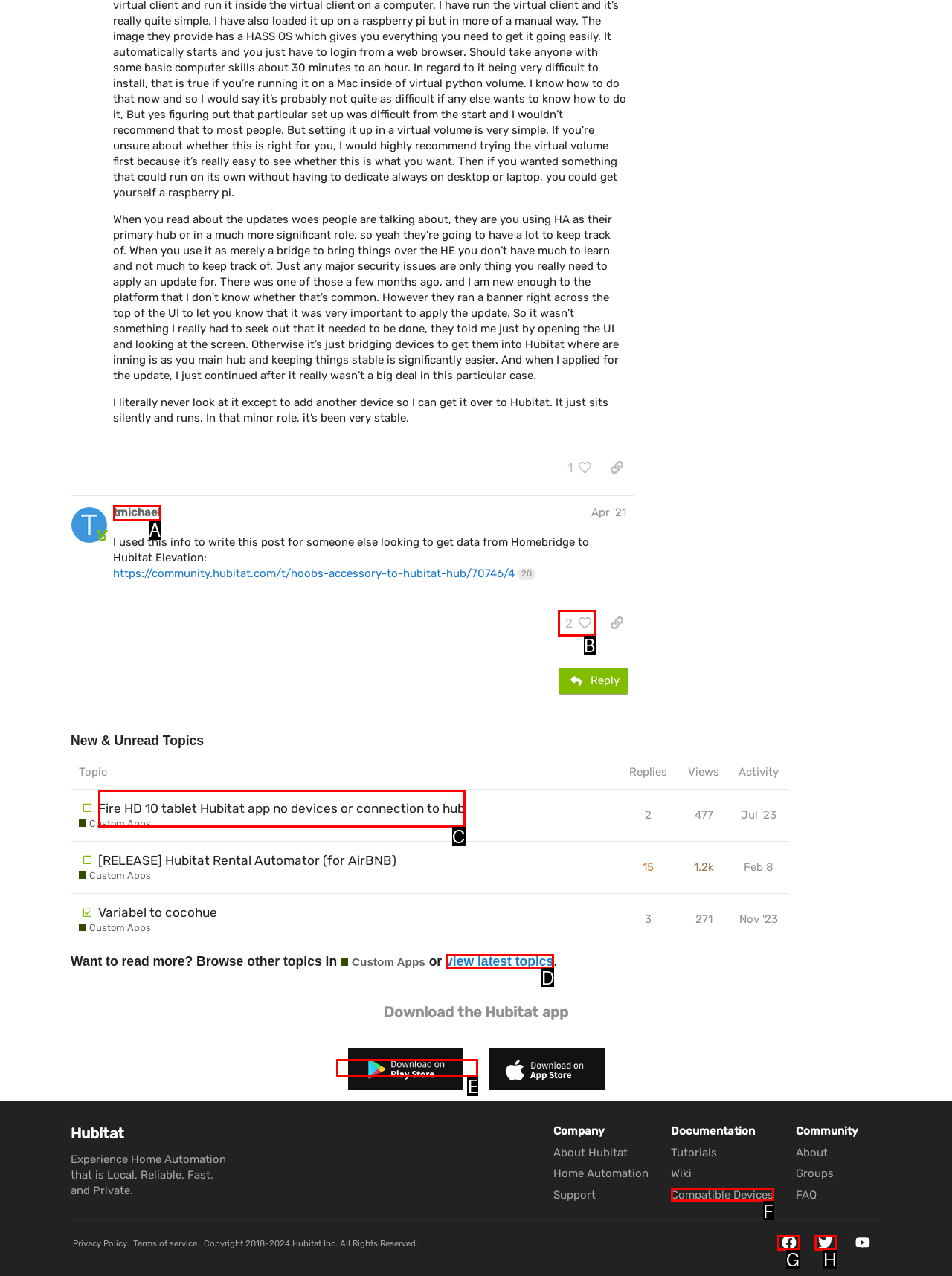Specify which UI element should be clicked to accomplish the task: View latest topics. Answer with the letter of the correct choice.

D